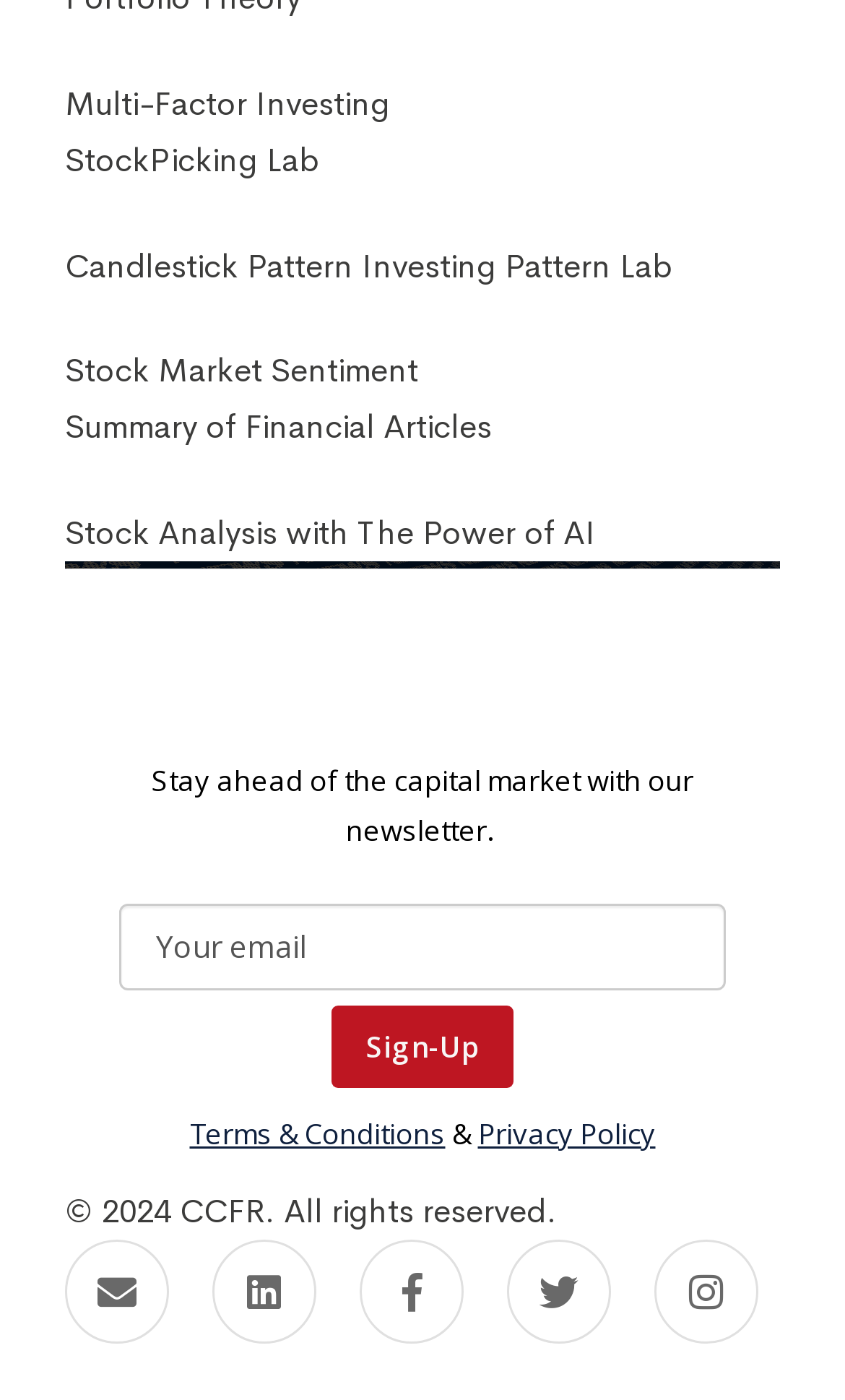Determine the bounding box coordinates of the region that needs to be clicked to achieve the task: "Sign up for the newsletter".

[0.392, 0.718, 0.608, 0.777]